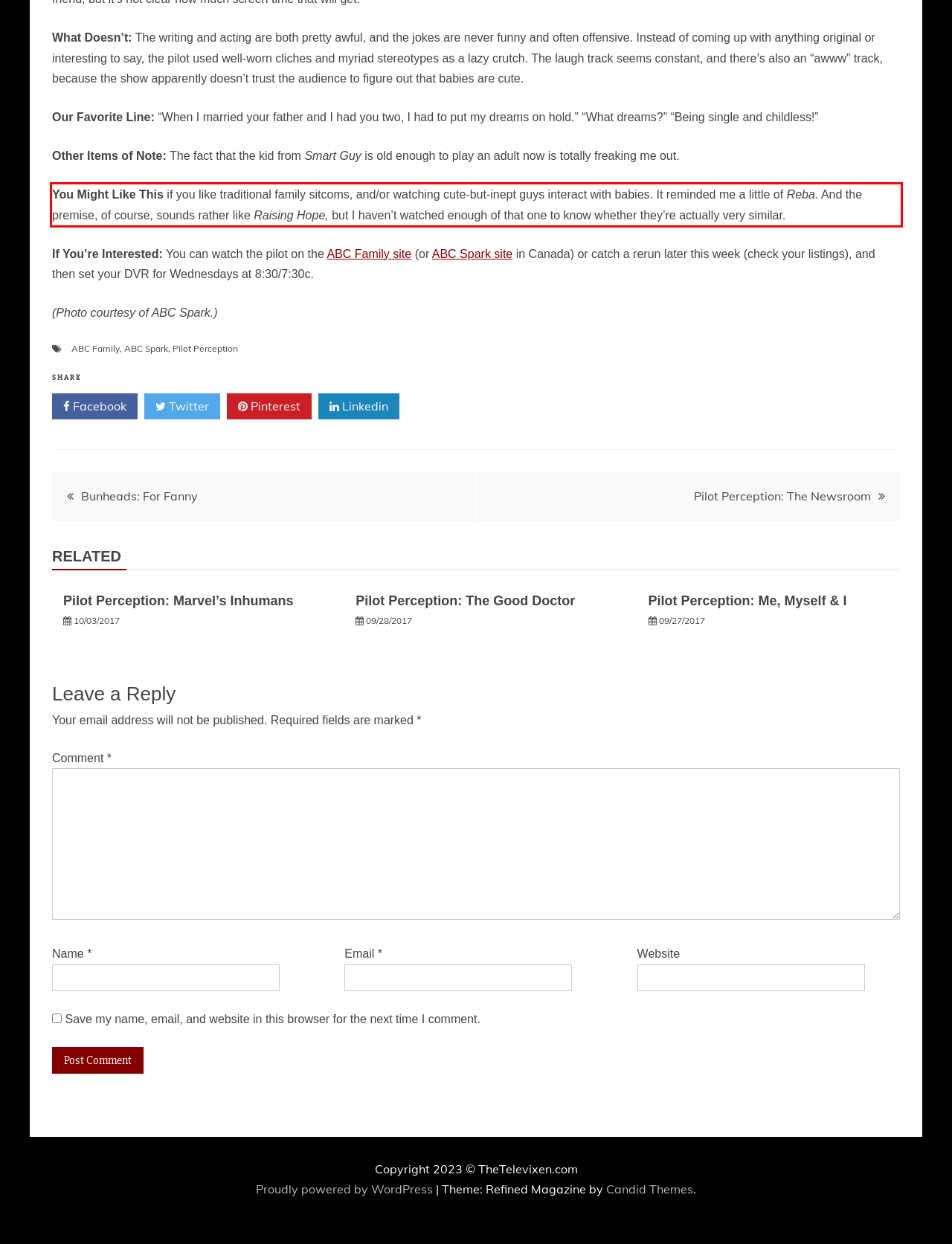Given the screenshot of the webpage, identify the red bounding box, and recognize the text content inside that red bounding box.

You Might Like This if you like traditional family sitcoms, and/or watching cute-but-inept guys interact with babies. It reminded me a little of Reba. And the premise, of course, sounds rather like Raising Hope, but I haven’t watched enough of that one to know whether they’re actually very similar.